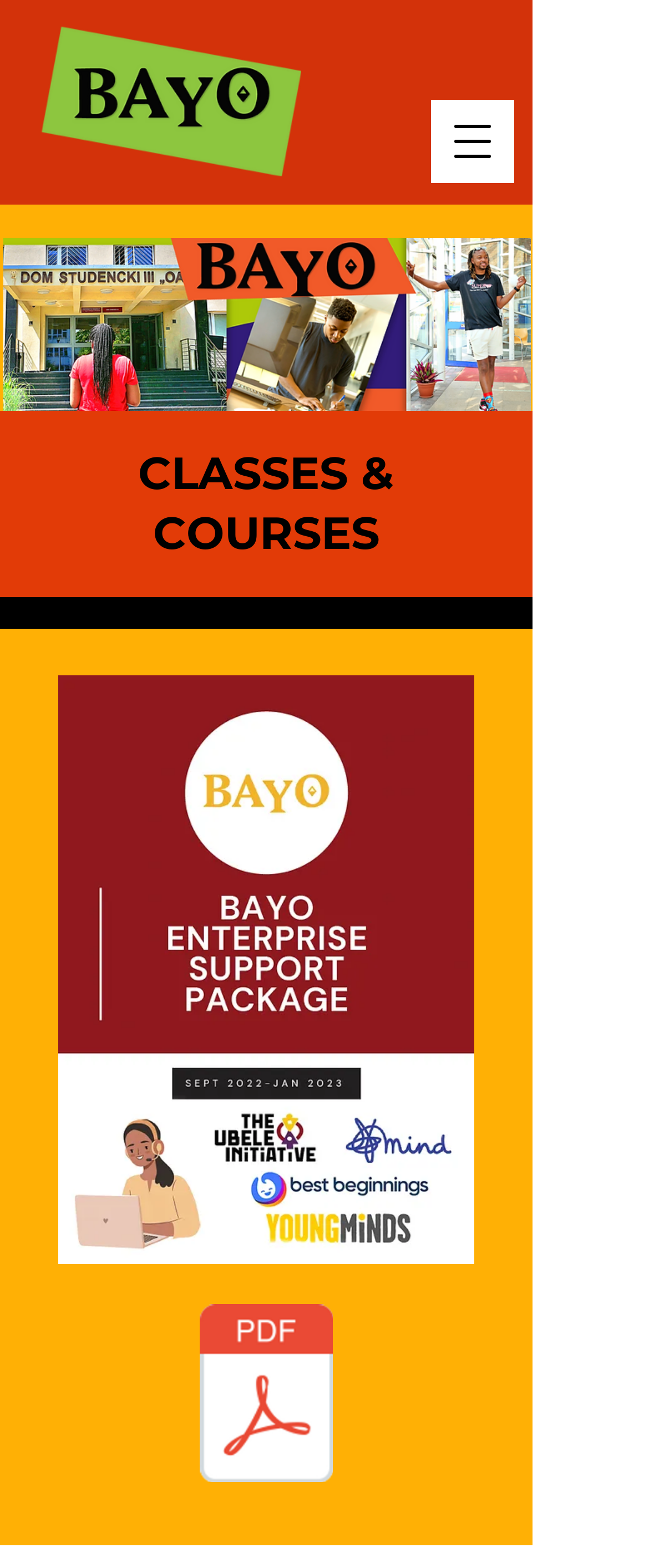Explain the features and main sections of the webpage comprehensively.

The webpage is titled "COURSES | Bayo" and features a prominent logo of "BAYO BANNER LOGO.png" at the top left corner. To the right of the logo is a button labeled "Open navigation menu". 

Below the logo and button, a heading "CLASSES & COURSES" is centered, taking up a significant portion of the page. 

On the right side of the page, there is an image of "BAYO ENTERPRISE.png", which is accompanied by a link to an updated image "BAYO ENTERPRISE update Nov 22.jpg". This image is positioned below the navigation button and above the center heading.